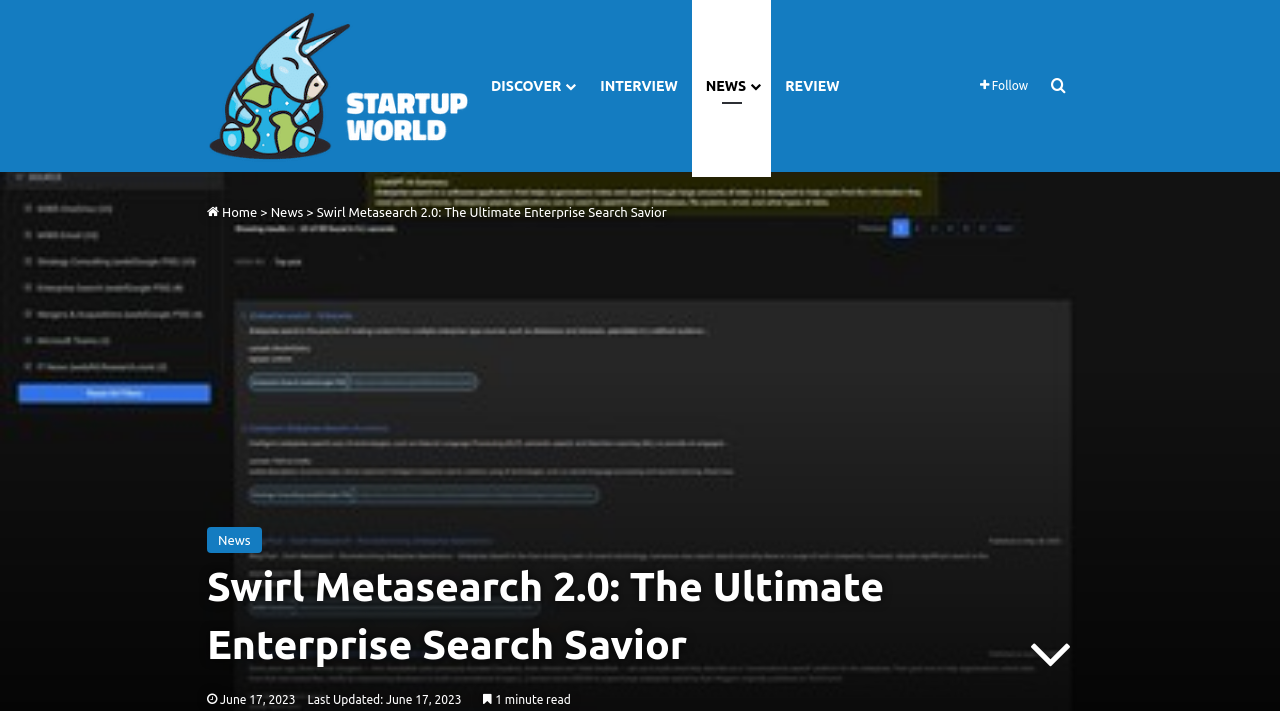Pinpoint the bounding box coordinates of the element you need to click to execute the following instruction: "go to News". The bounding box should be represented by four float numbers between 0 and 1, in the format [left, top, right, bottom].

[0.211, 0.288, 0.237, 0.308]